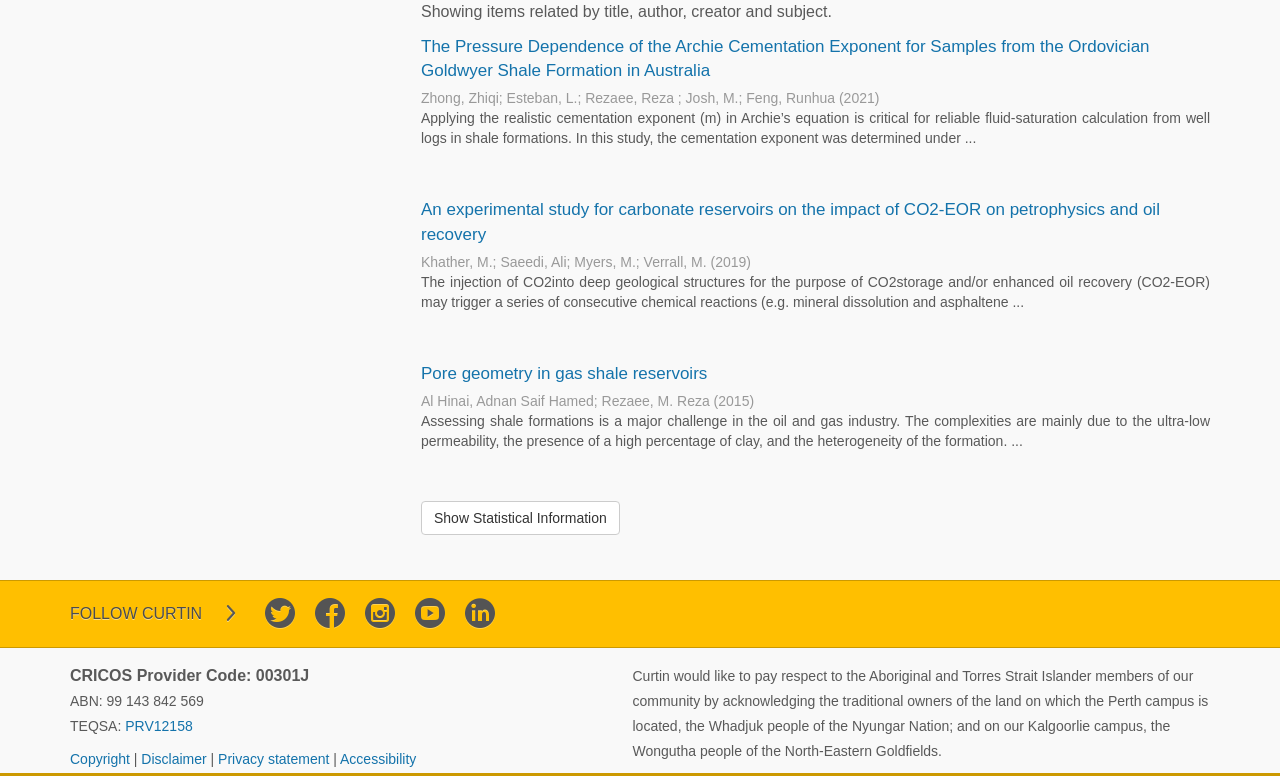Using the element description 2008, predict the bounding box coordinates for the UI element. Provide the coordinates in (top-left x, top-left y, bottom-right x, bottom-right y) format with values ranging from 0 to 1.

None